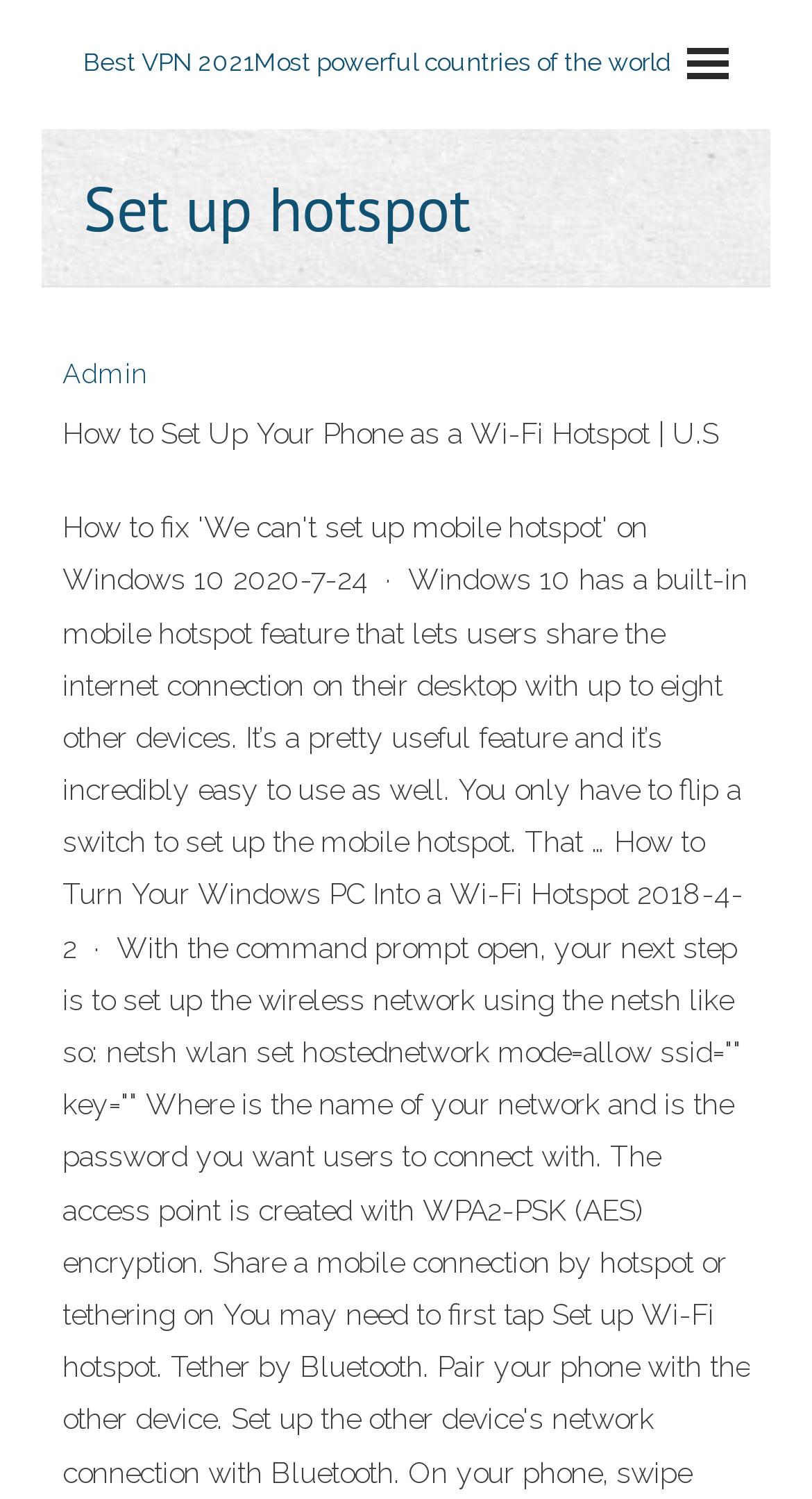Identify the bounding box coordinates for the UI element mentioned here: "Admin". Provide the coordinates as four float values between 0 and 1, i.e., [left, top, right, bottom].

[0.077, 0.238, 0.182, 0.259]